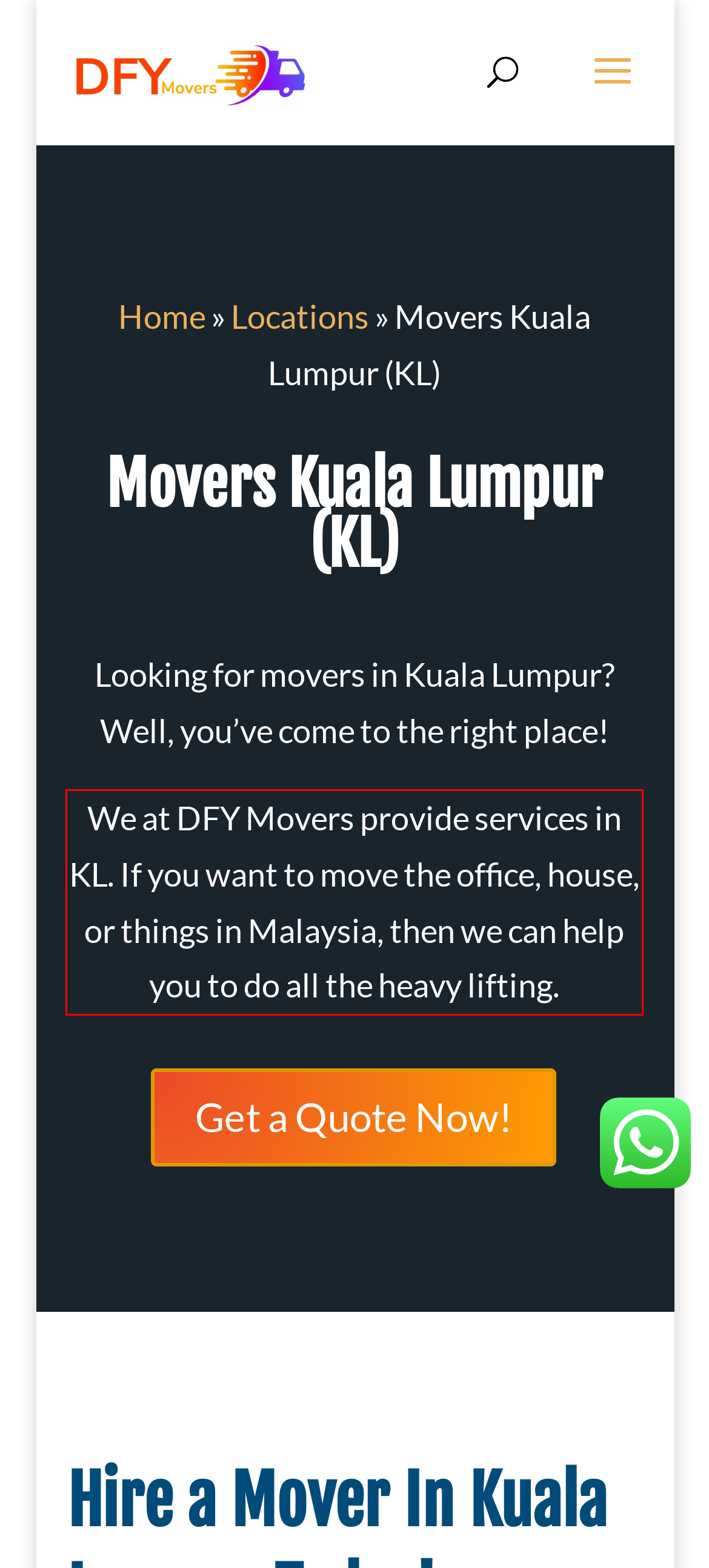You are presented with a webpage screenshot featuring a red bounding box. Perform OCR on the text inside the red bounding box and extract the content.

We at DFY Movers provide services in KL. If you want to move the office, house, or things in Malaysia, then we can help you to do all the heavy lifting.